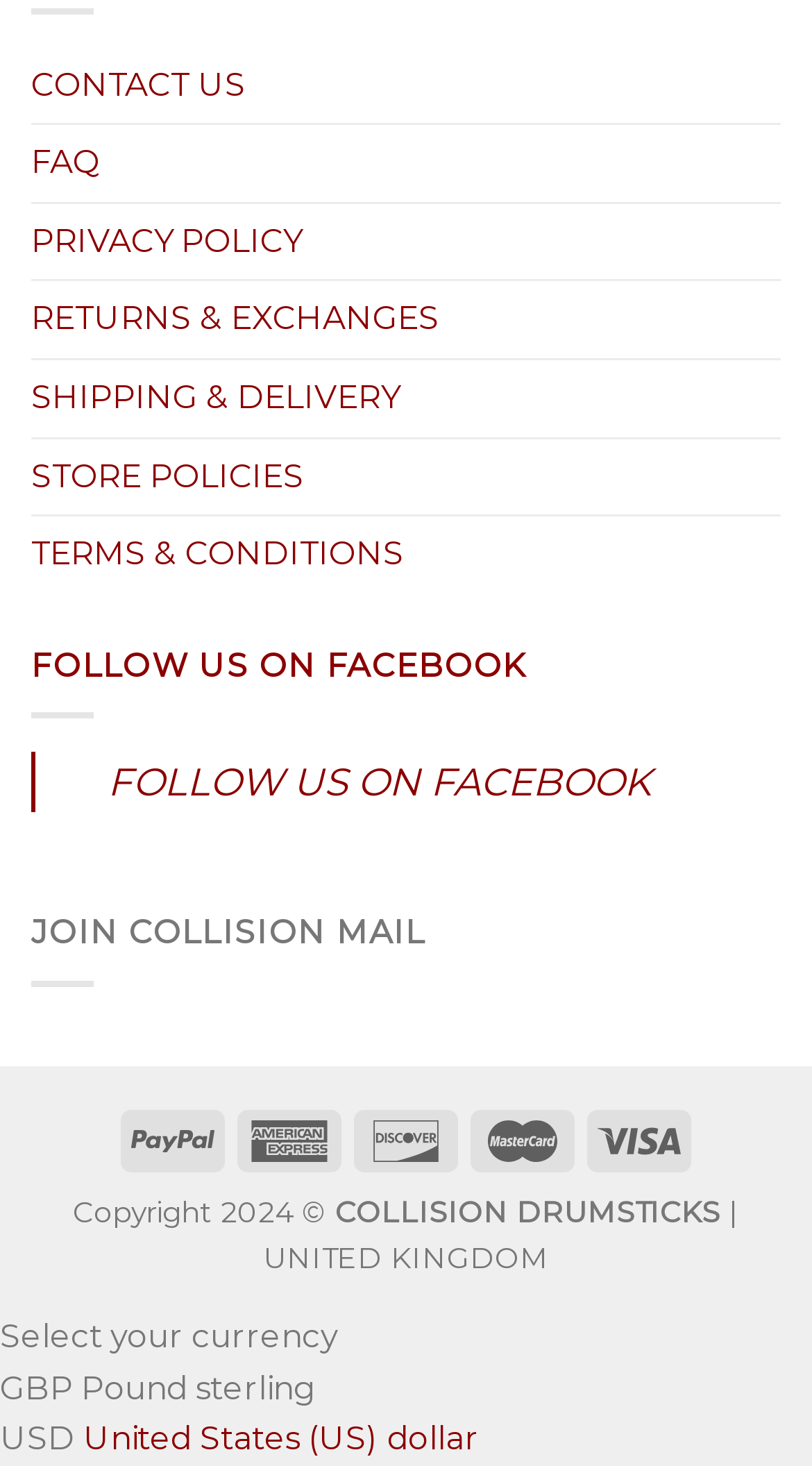Please locate the bounding box coordinates of the region I need to click to follow this instruction: "View PRIVACY POLICY".

[0.038, 0.139, 0.372, 0.191]